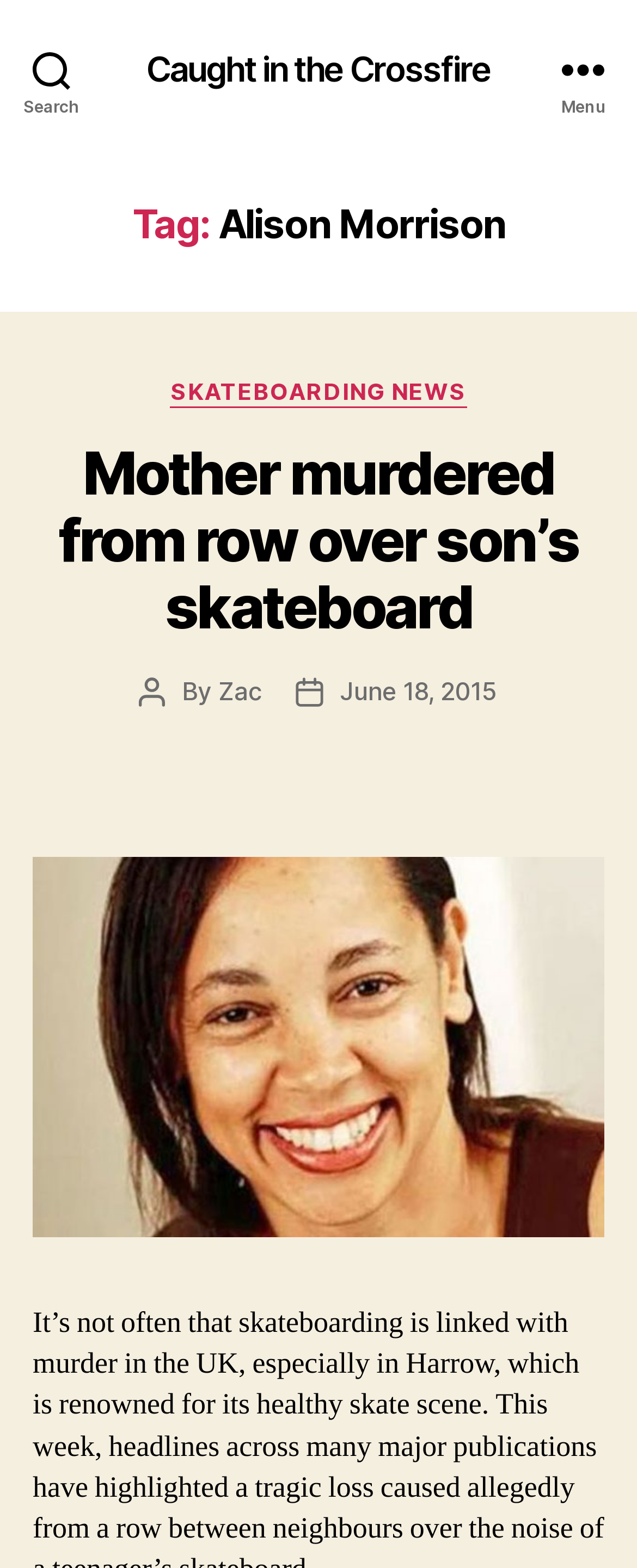What is the category of the article?
Carefully analyze the image and provide a thorough answer to the question.

I found the category of the article by looking at the link 'SKATEBOARDING NEWS' which is located under the 'Categories' static text.